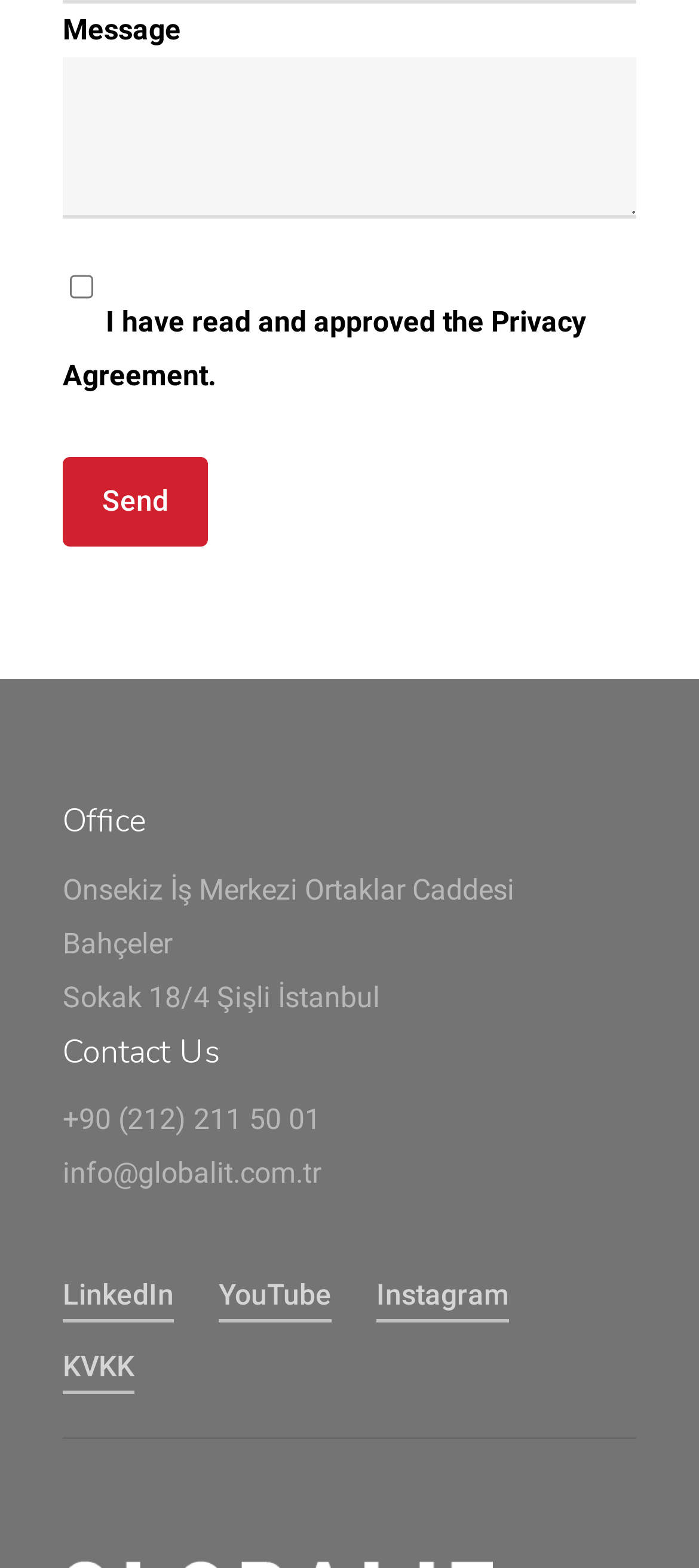What is the label of the checkbox?
Refer to the image and respond with a one-word or short-phrase answer.

I have read and approved the Privacy Agreement.